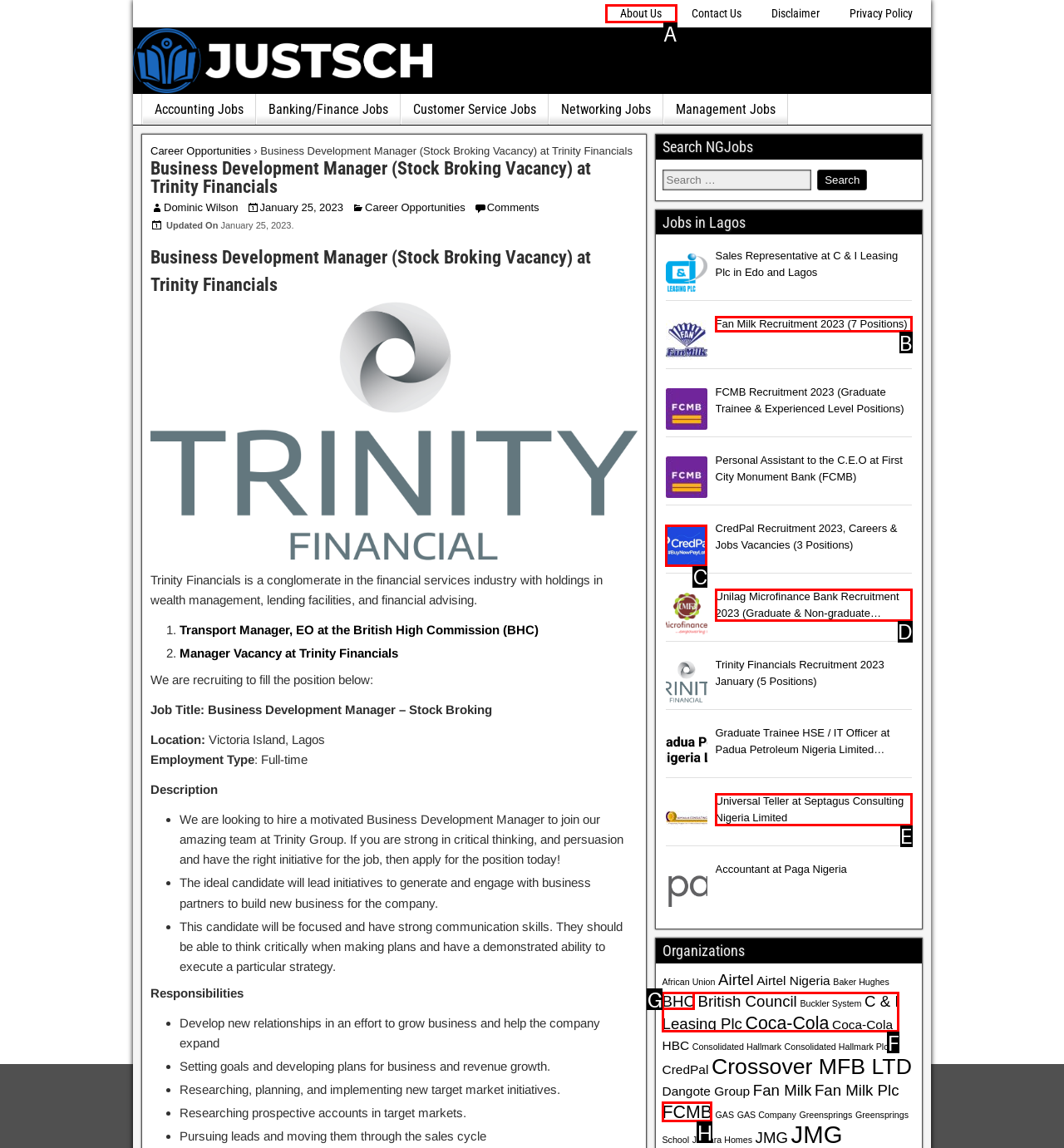Identify the letter of the UI element needed to carry out the task: Click on About Us
Reply with the letter of the chosen option.

A